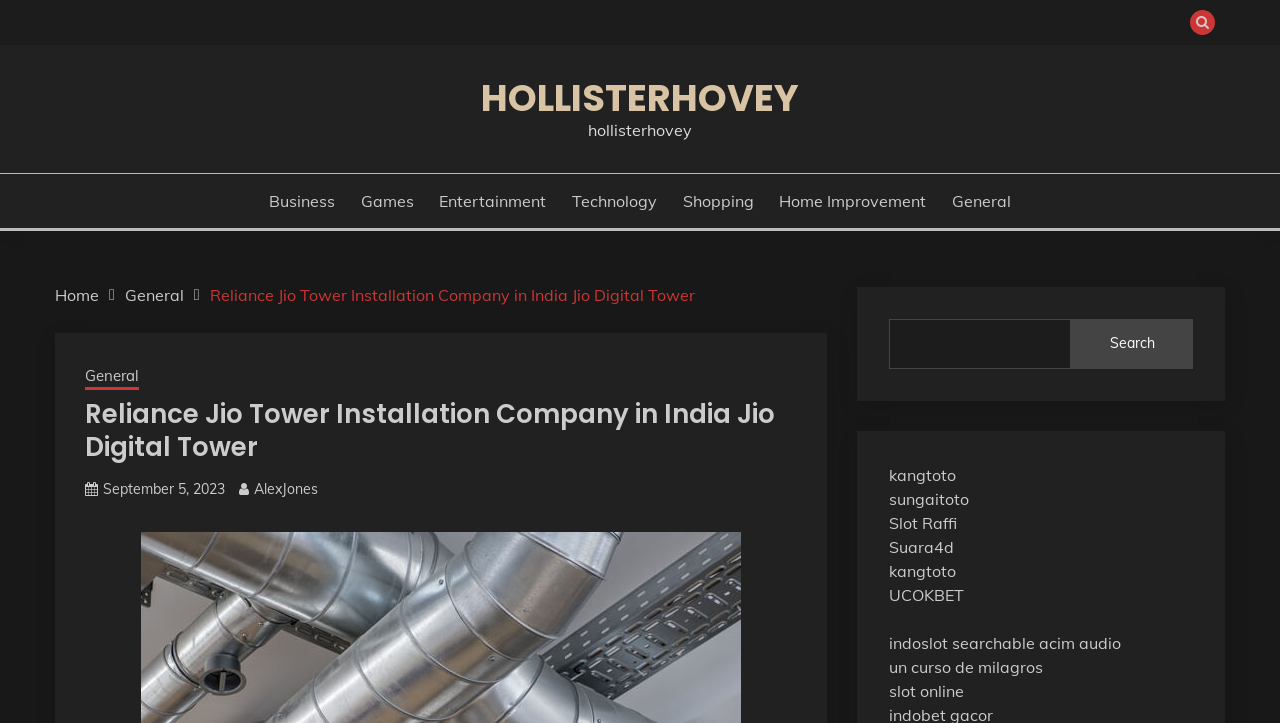Using the provided element description "Next", determine the bounding box coordinates of the UI element.

None